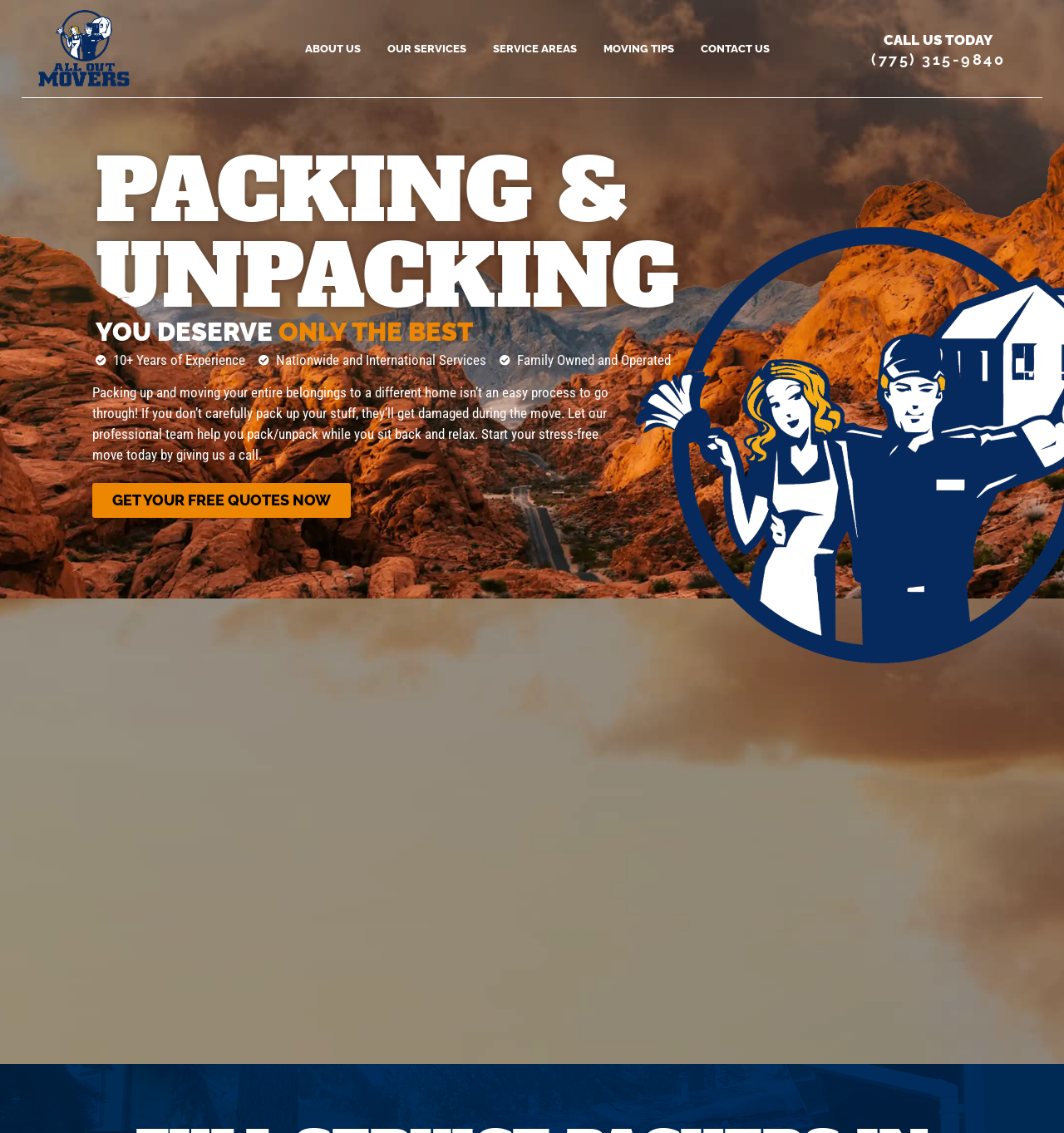Find and extract the text of the primary heading on the webpage.

PACKING & UNPACKING